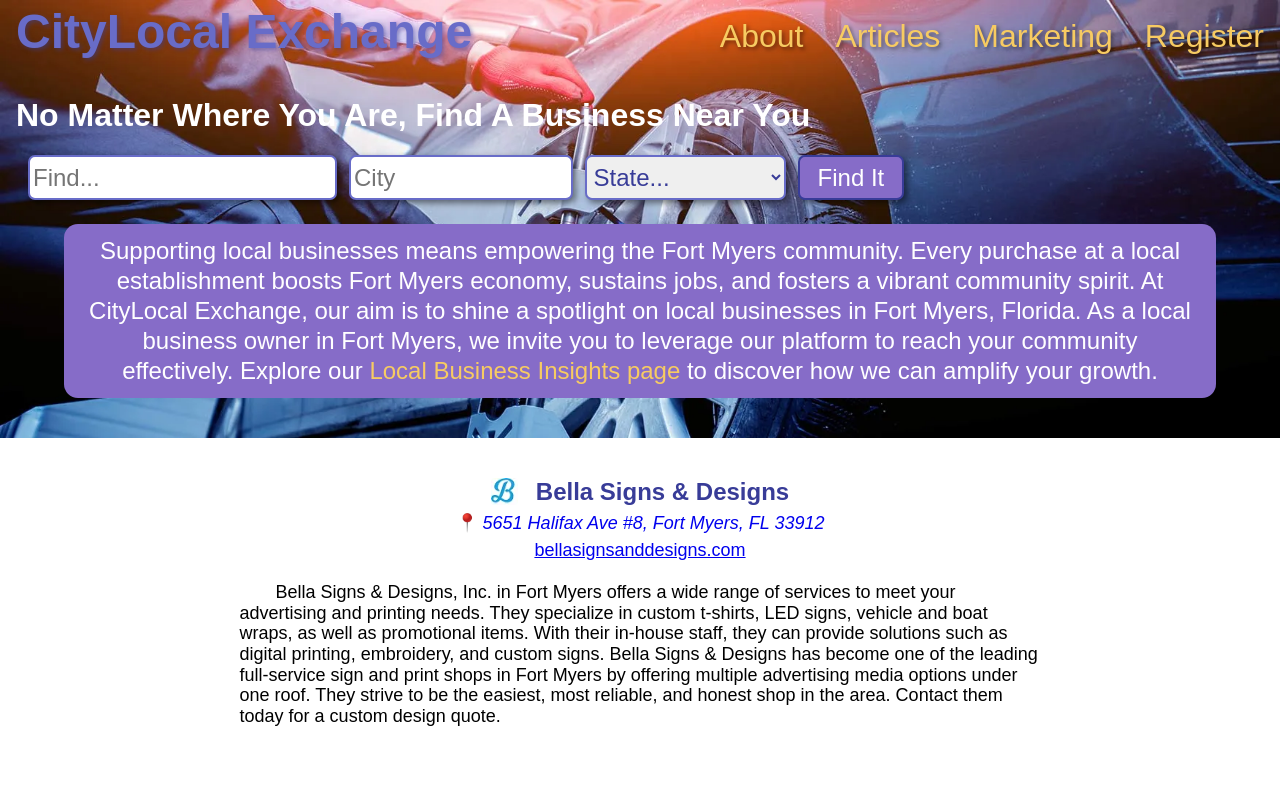For the following element description, predict the bounding box coordinates in the format (top-left x, top-left y, bottom-right x, bottom-right y). All values should be floating point numbers between 0 and 1. Description: CityLocal Exchange

[0.012, 0.005, 0.369, 0.075]